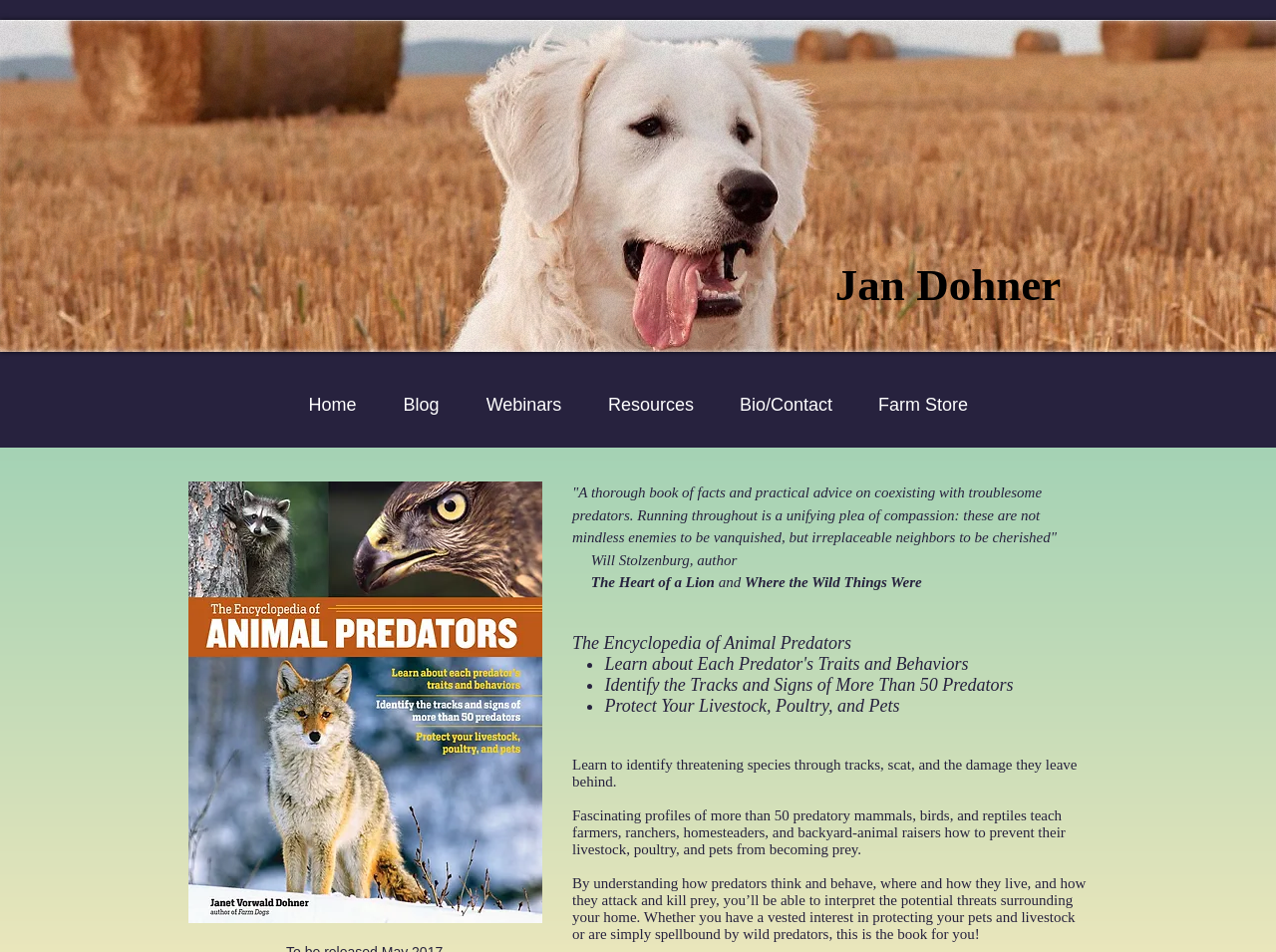What is the purpose of understanding predator behavior?
Based on the image, give a one-word or short phrase answer.

Protect livestock